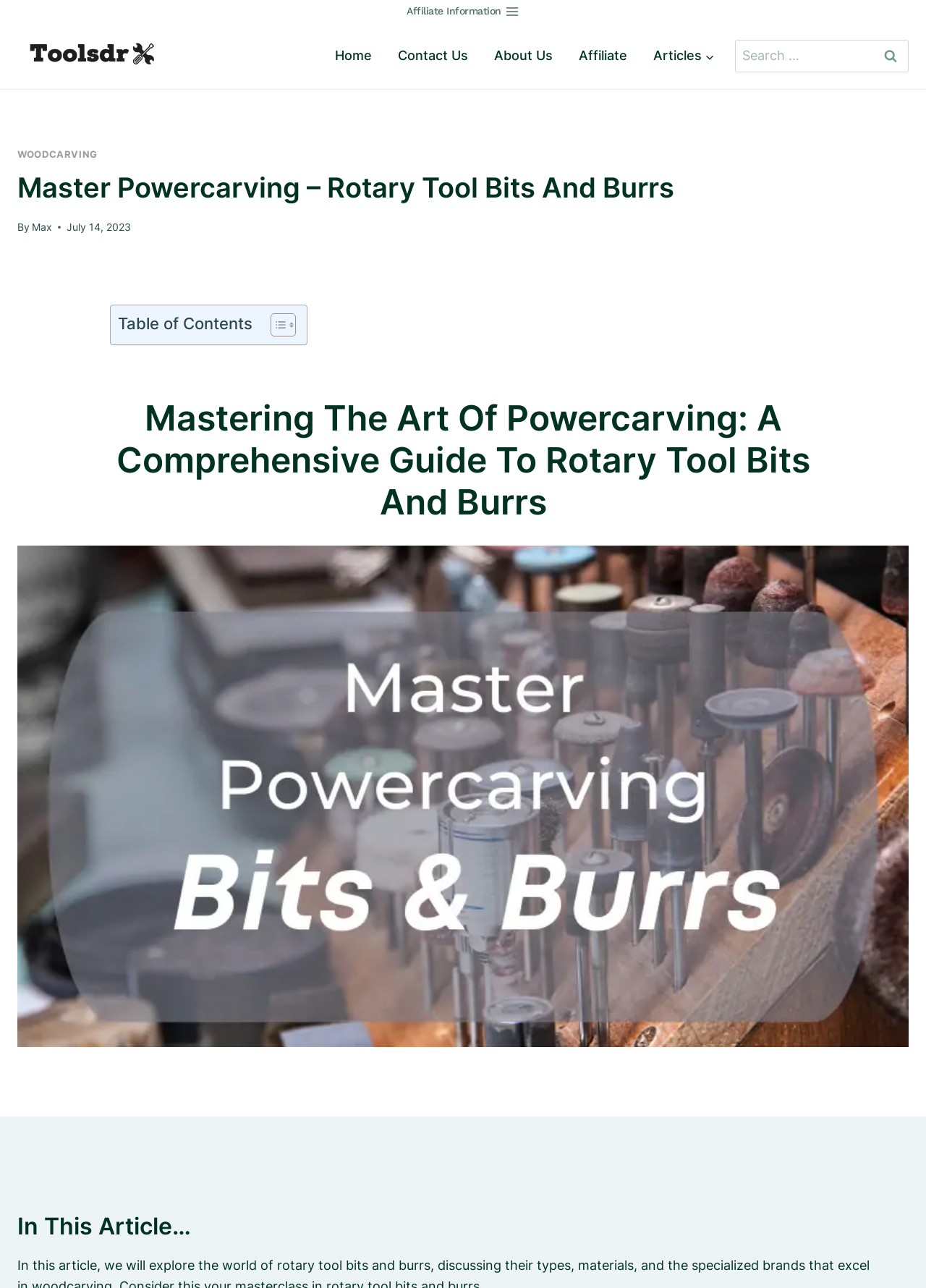Give an extensive and precise description of the webpage.

This webpage is about mastering the art of powercarving, specifically focusing on rotary tool bits and burrs. At the top left, there is a button to open a panel, accompanied by a static text "Affiliate Information". Below this, there is a navigation menu with links to "Home", "Contact Us", "About Us", "Affiliate", and "Articles". 

To the right of the navigation menu, there is a search bar with a button to initiate the search. Above the search bar, there is a header section with a link to "WOODCARVING" and a heading that reads "Master Powercarving – Rotary Tool Bits And Burrs". Below the heading, there is information about the author, "Max", and the date of publication, "July 14, 2023".

The main content of the webpage is divided into sections. There is a table of contents on the left side, which can be toggled open or closed. The main heading "Mastering The Art Of Powercarving: A Comprehensive Guide To Rotary Tool Bits And Burrs" is followed by a large image that spans almost the entire width of the page. 

Further down, there is another heading "In This Article…" which likely introduces the main content of the webpage. Throughout the page, there are various images and links, including a logo "Toolsdr" at the top left. Overall, the webpage appears to be a comprehensive guide to powercarving, with a focus on rotary tool bits and burrs.